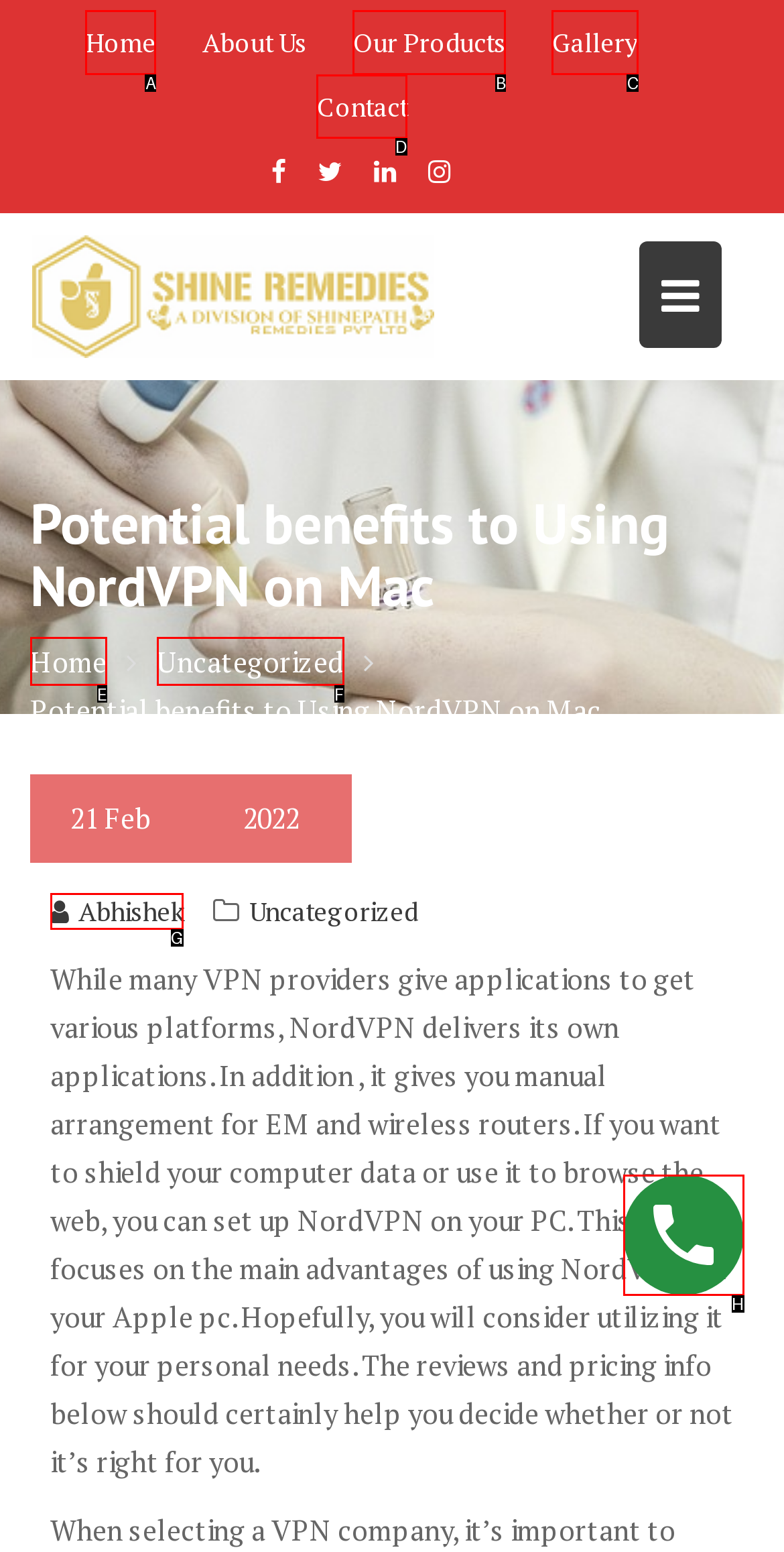Please indicate which HTML element should be clicked to fulfill the following task: Click on the 'Contact' link. Provide the letter of the selected option.

D